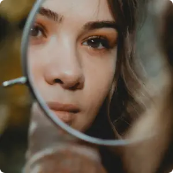Describe every aspect of the image in detail.

The image features a girl gazing thoughtfully into a mirror, symbolizing a journey of self-reflection and discovery, akin to Victoria's story as highlighted in the related articles. The close-up captures the girl's contemplative expression, with her reflection prominently displayed. The setting suggests an intimate moment of introspection, reflecting the themes of personal growth and emotional healing that resonate throughout her narrative. The backdrop includes soft colors, enhancing the serene atmosphere that complements the girl’s pensive demeanor.